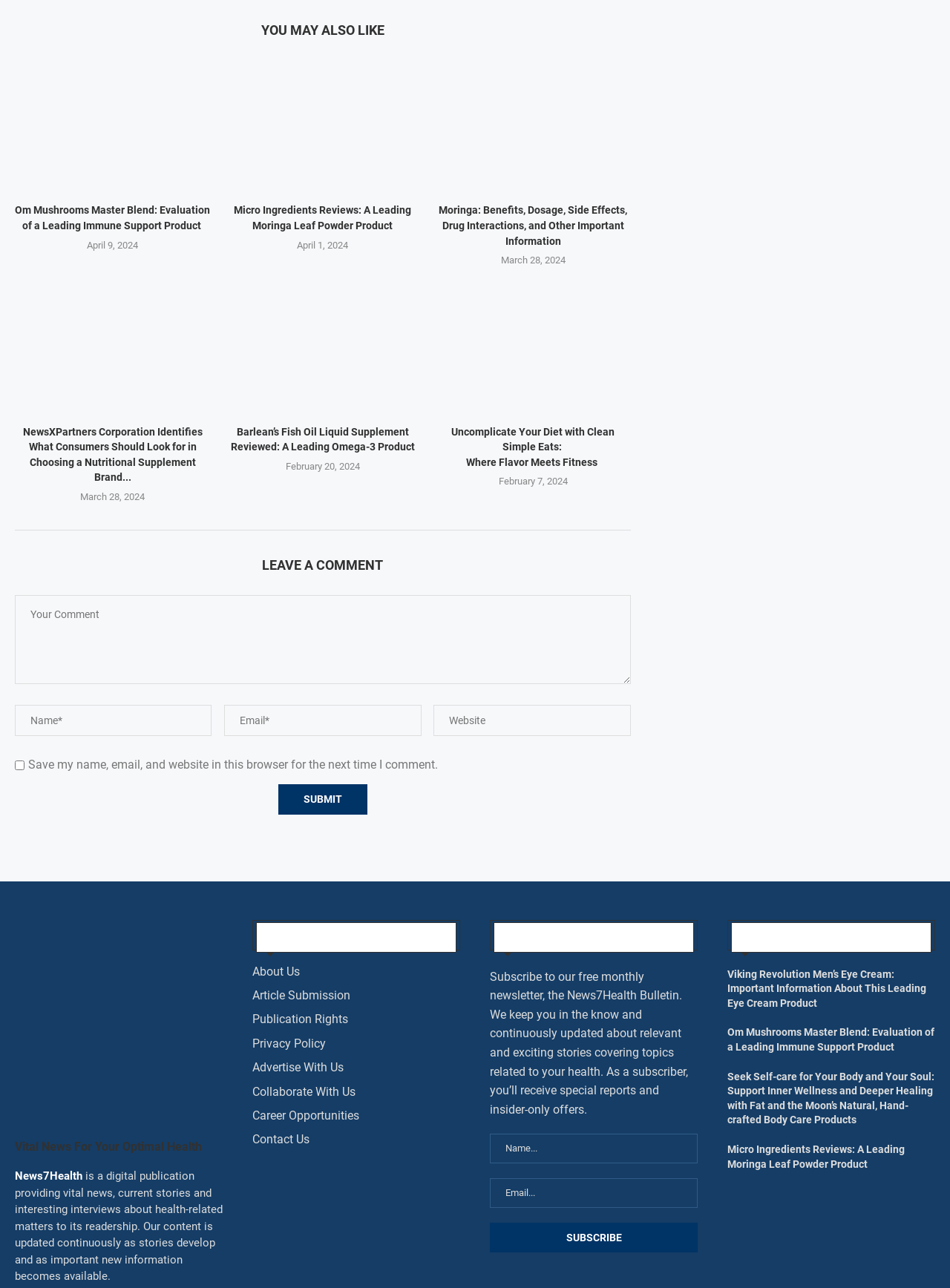Calculate the bounding box coordinates for the UI element based on the following description: "name="NAME" placeholder="Name..."". Ensure the coordinates are four float numbers between 0 and 1, i.e., [left, top, right, bottom].

[0.516, 0.88, 0.734, 0.903]